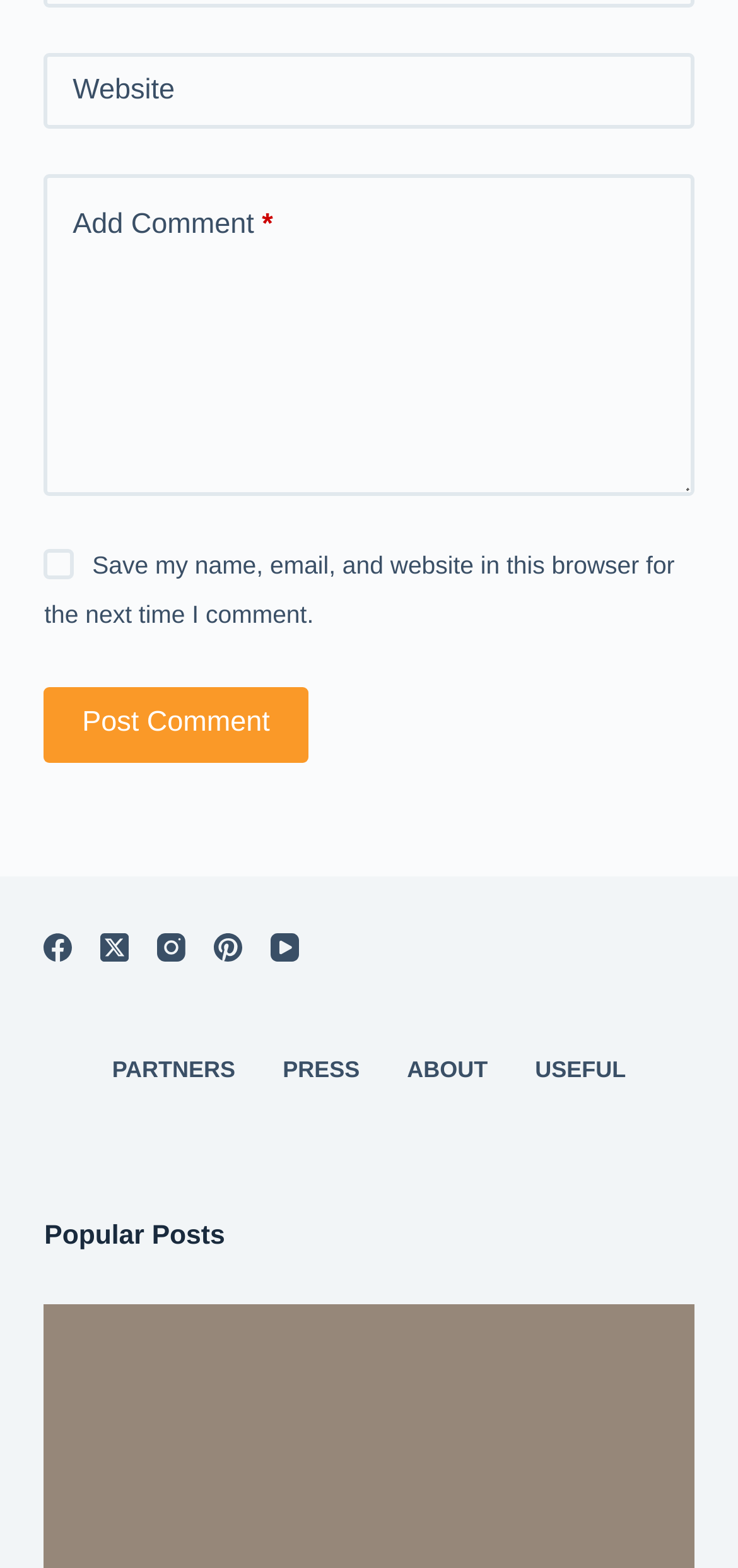Can you specify the bounding box coordinates of the area that needs to be clicked to fulfill the following instruction: "Visit Facebook"?

[0.06, 0.595, 0.098, 0.613]